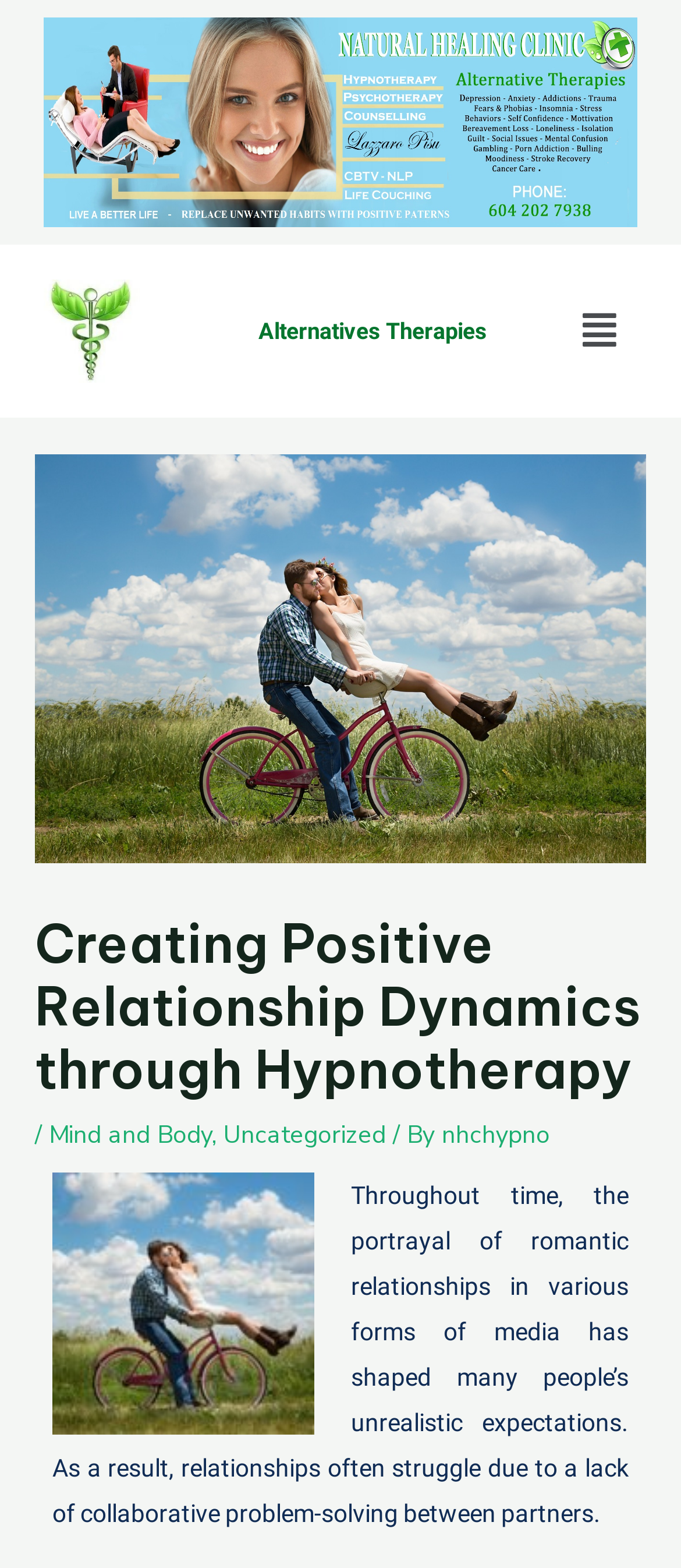Answer the question below using just one word or a short phrase: 
What is the category of the article?

Mind and Body